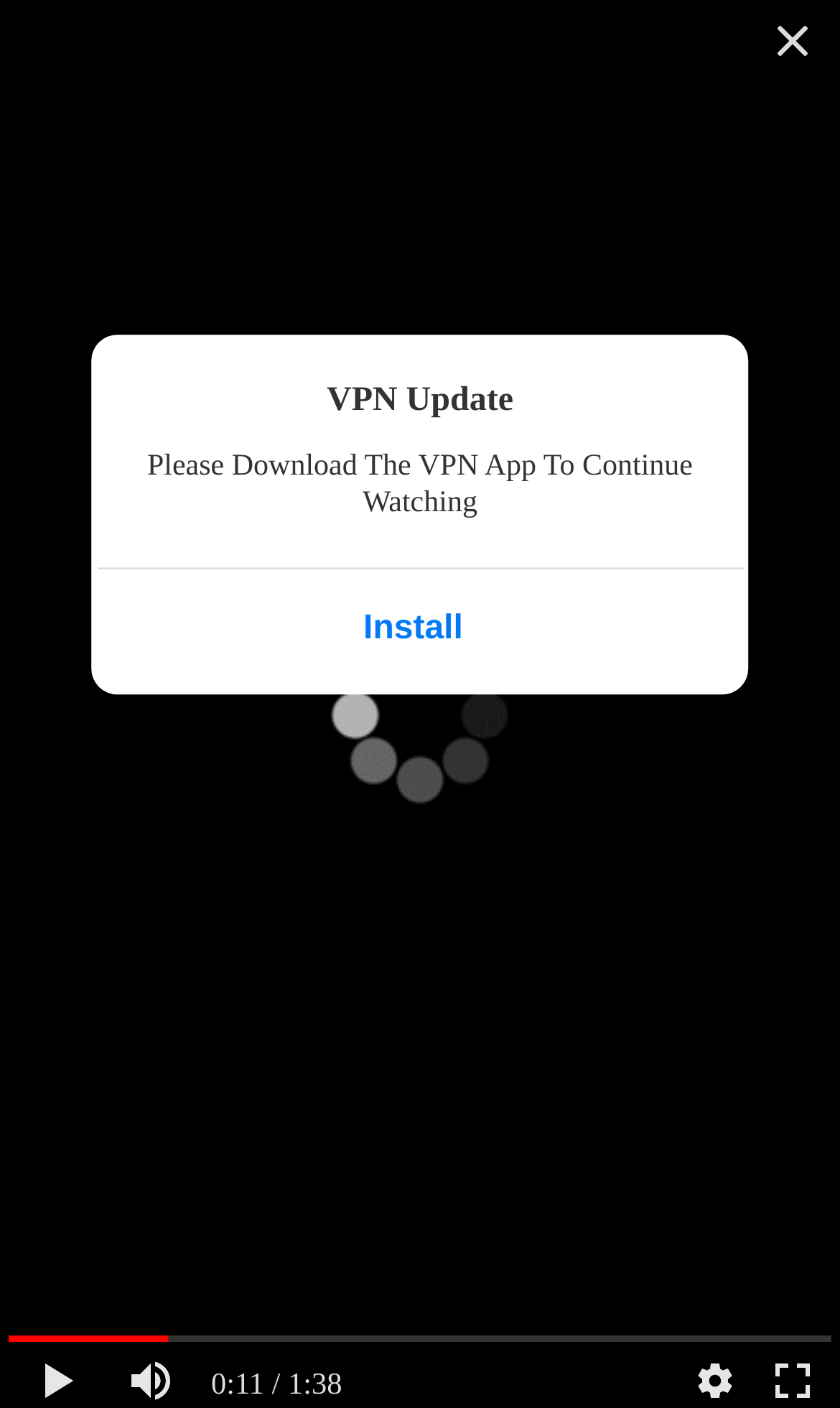Please find the bounding box coordinates in the format (top-left x, top-left y, bottom-right x, bottom-right y) for the given element description. Ensure the coordinates are floating point numbers between 0 and 1. Description: NEW COMIC

[0.005, 0.138, 0.351, 0.185]